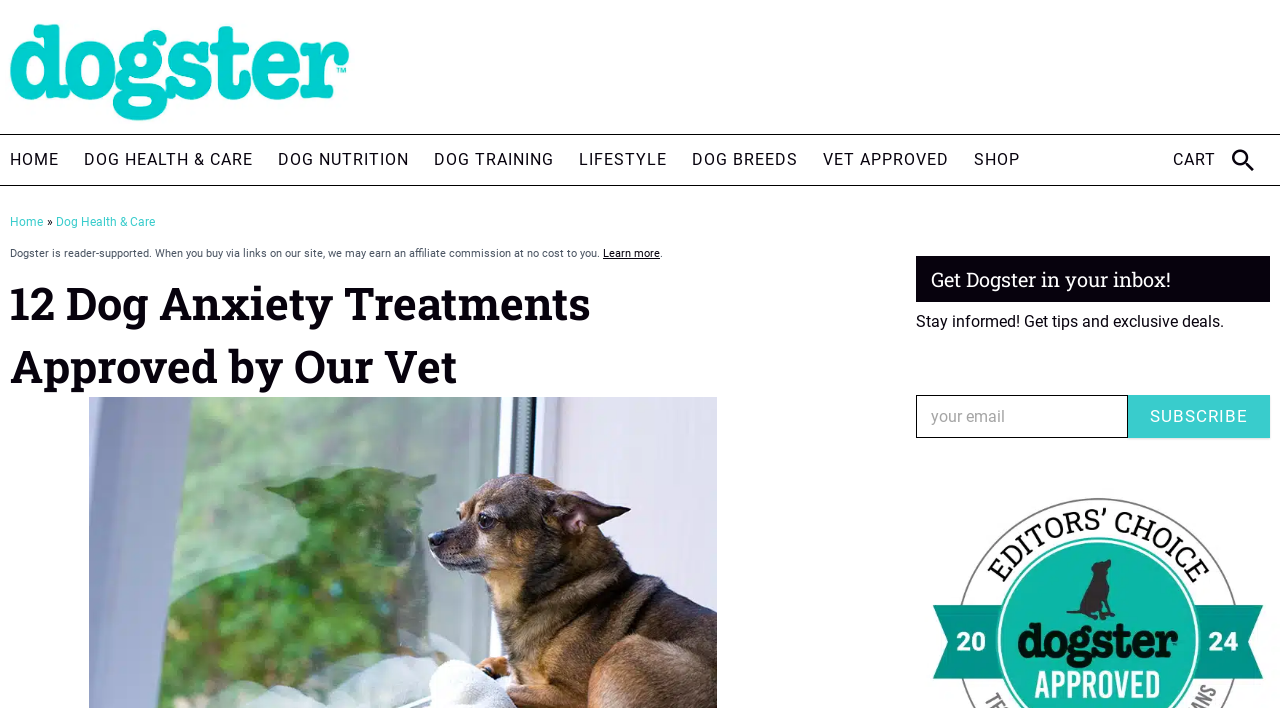Determine the bounding box coordinates of the UI element described by: "Dog Health & Care".

[0.066, 0.191, 0.198, 0.261]